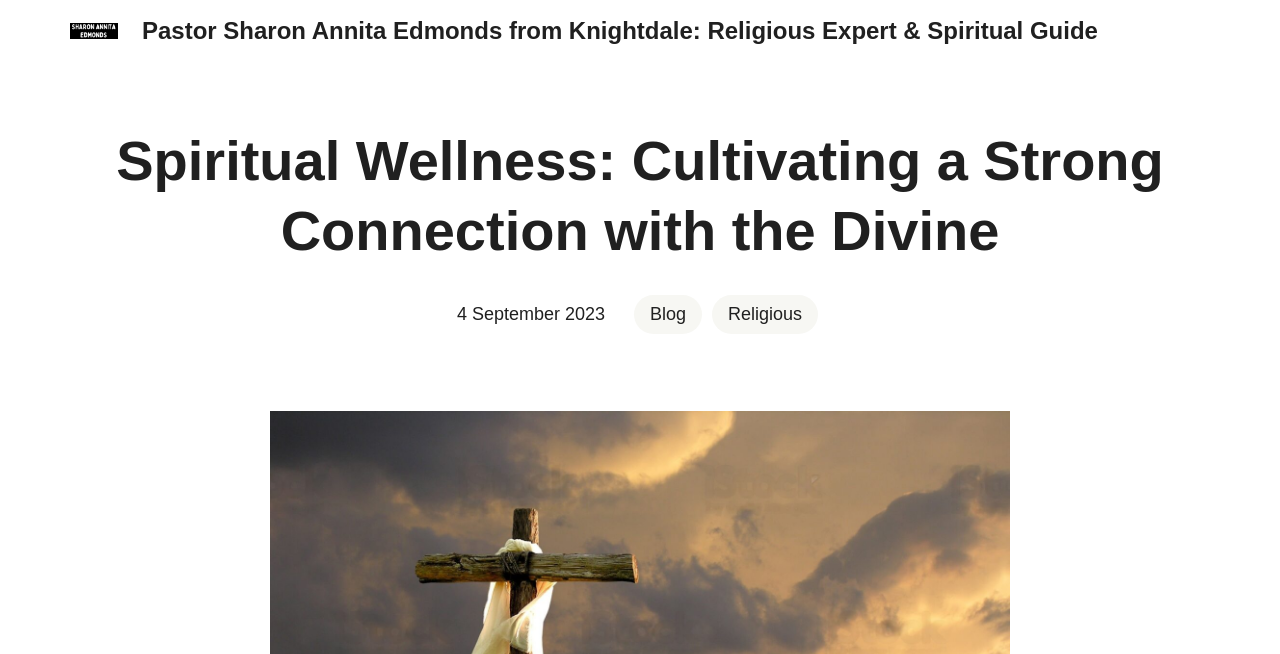Extract the main title from the webpage.

Pastor Sharon Annita Edmonds from Knightdale: Religious Expert & Spiritual Guide